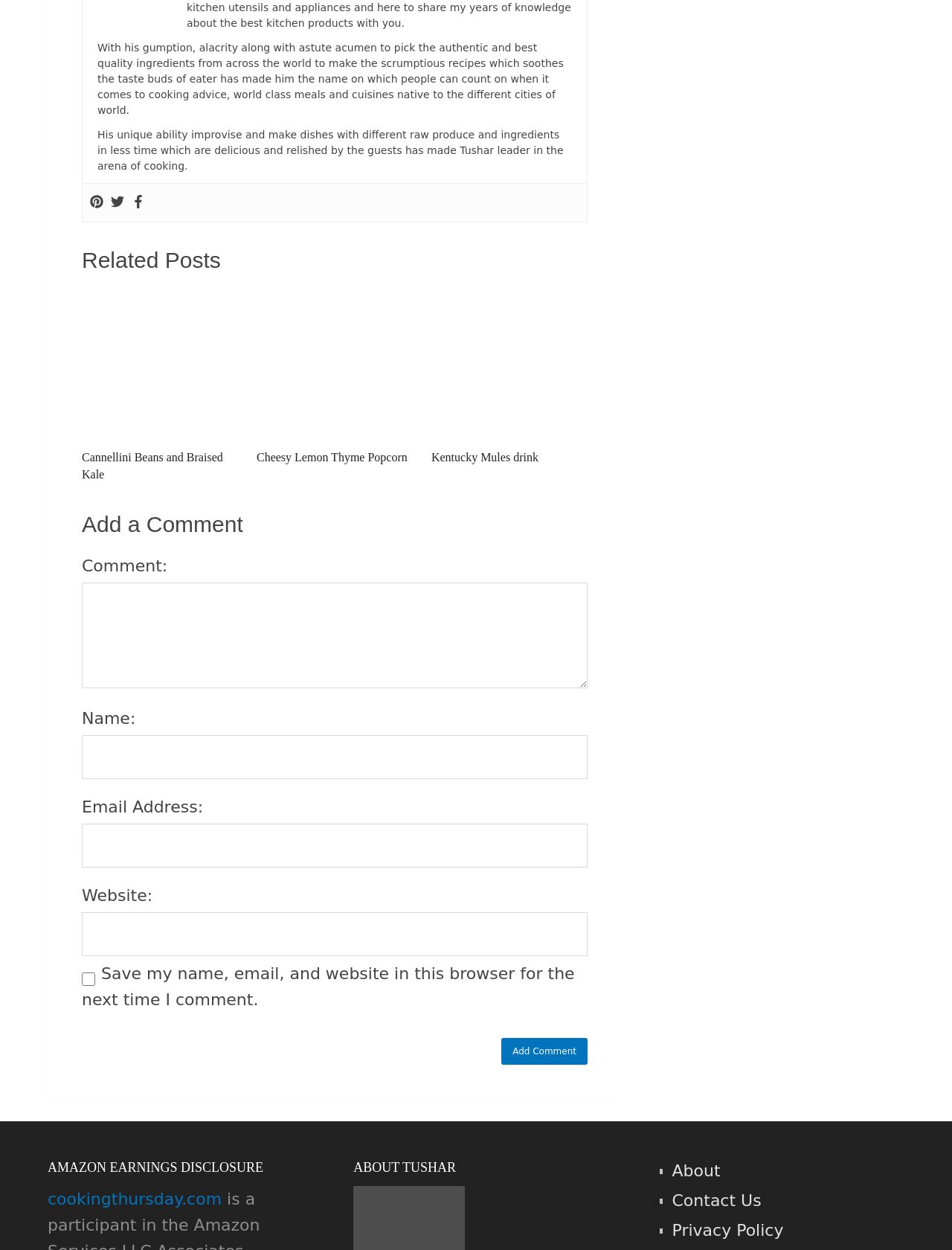Determine the bounding box coordinates of the clickable region to carry out the instruction: "Click on the link to About".

[0.706, 0.929, 0.757, 0.944]